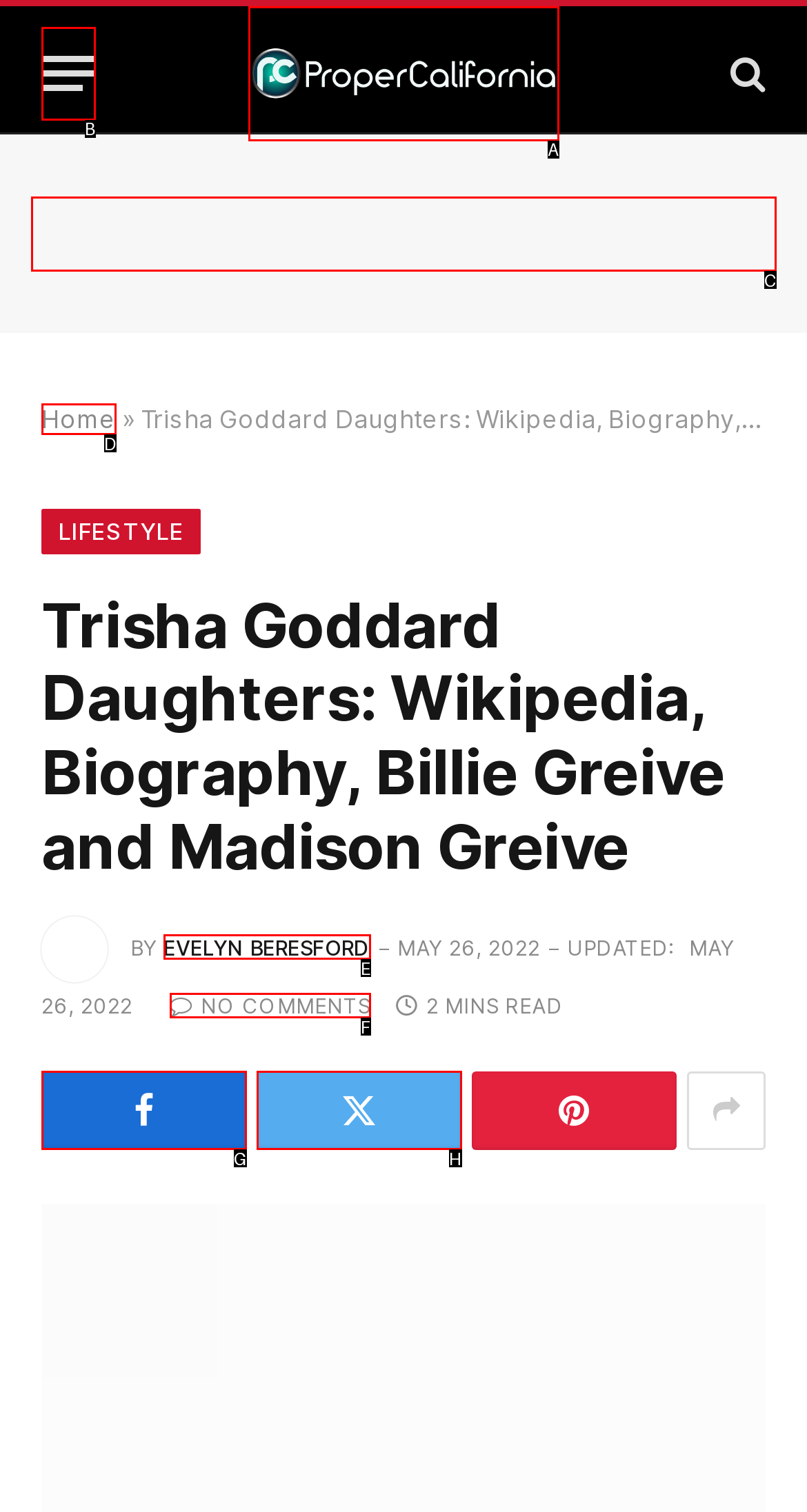Find the UI element described as: WordPress.org
Reply with the letter of the appropriate option.

None